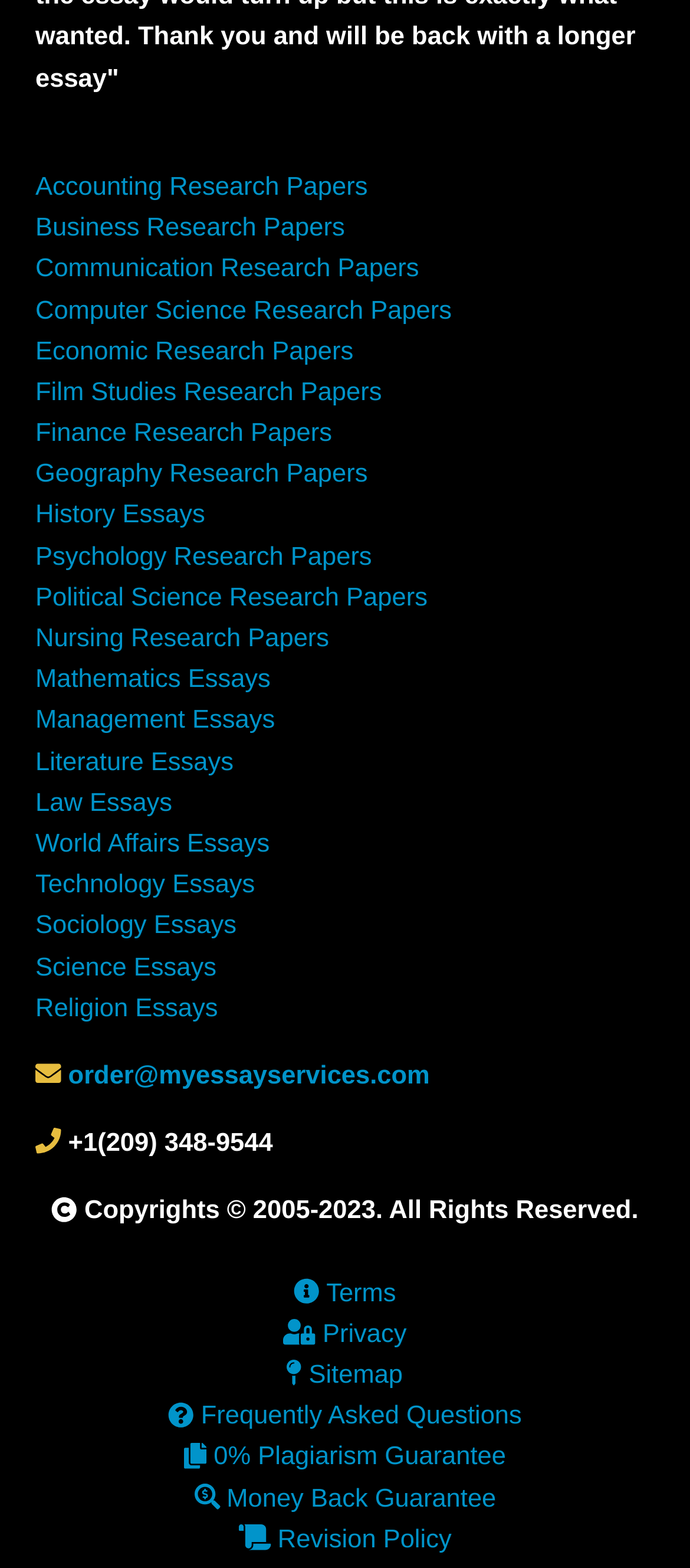Please provide the bounding box coordinates for the element that needs to be clicked to perform the following instruction: "Check Frequently Asked Questions". The coordinates should be given as four float numbers between 0 and 1, i.e., [left, top, right, bottom].

[0.244, 0.894, 0.756, 0.913]